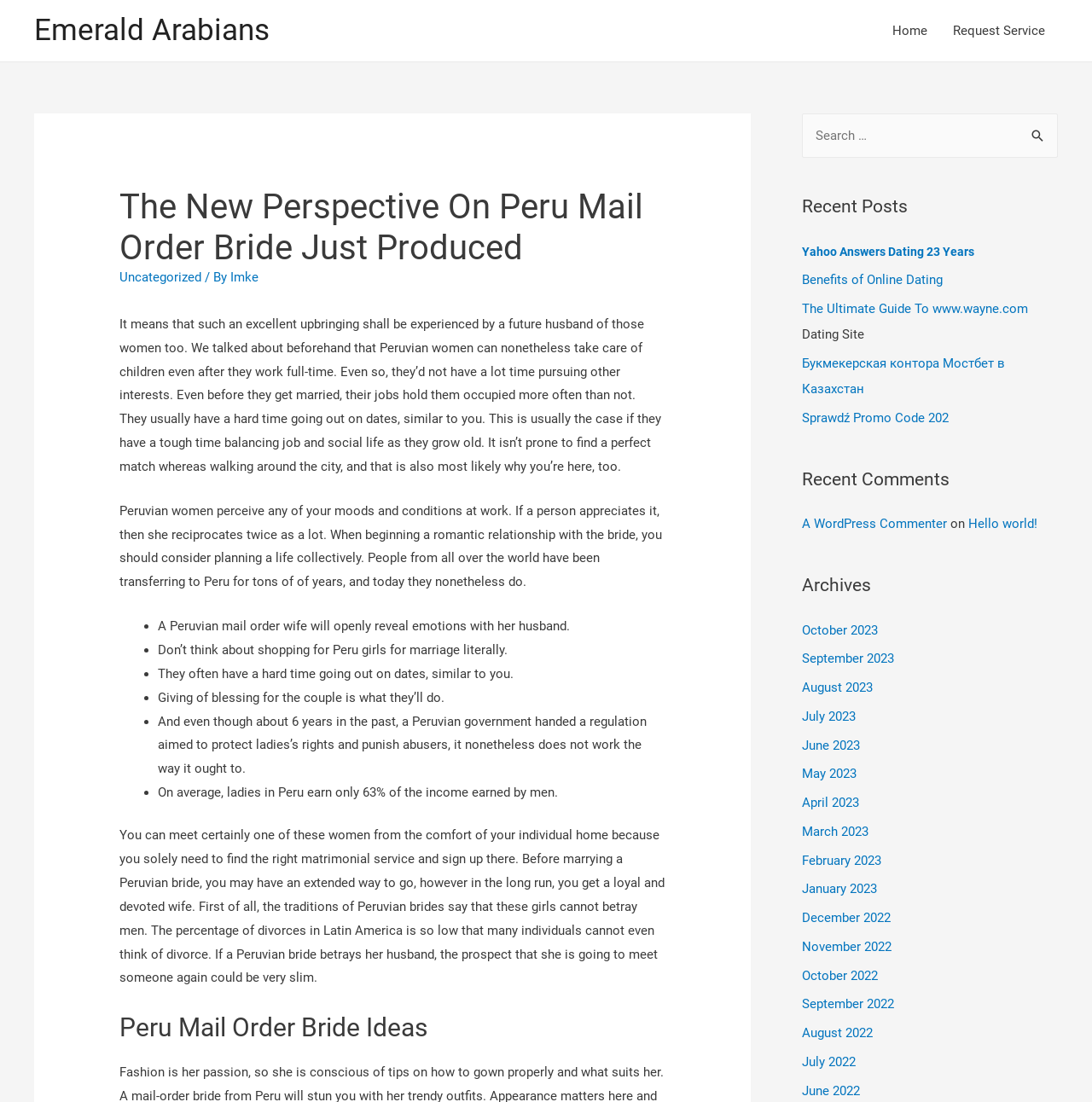What is the name of the author of the latest article?
Please use the image to provide an in-depth answer to the question.

The author's name 'Imke' is mentioned in the byline of the article, which is located below the heading 'The New Perspective On Peru Mail Order Bride Just Produced'.